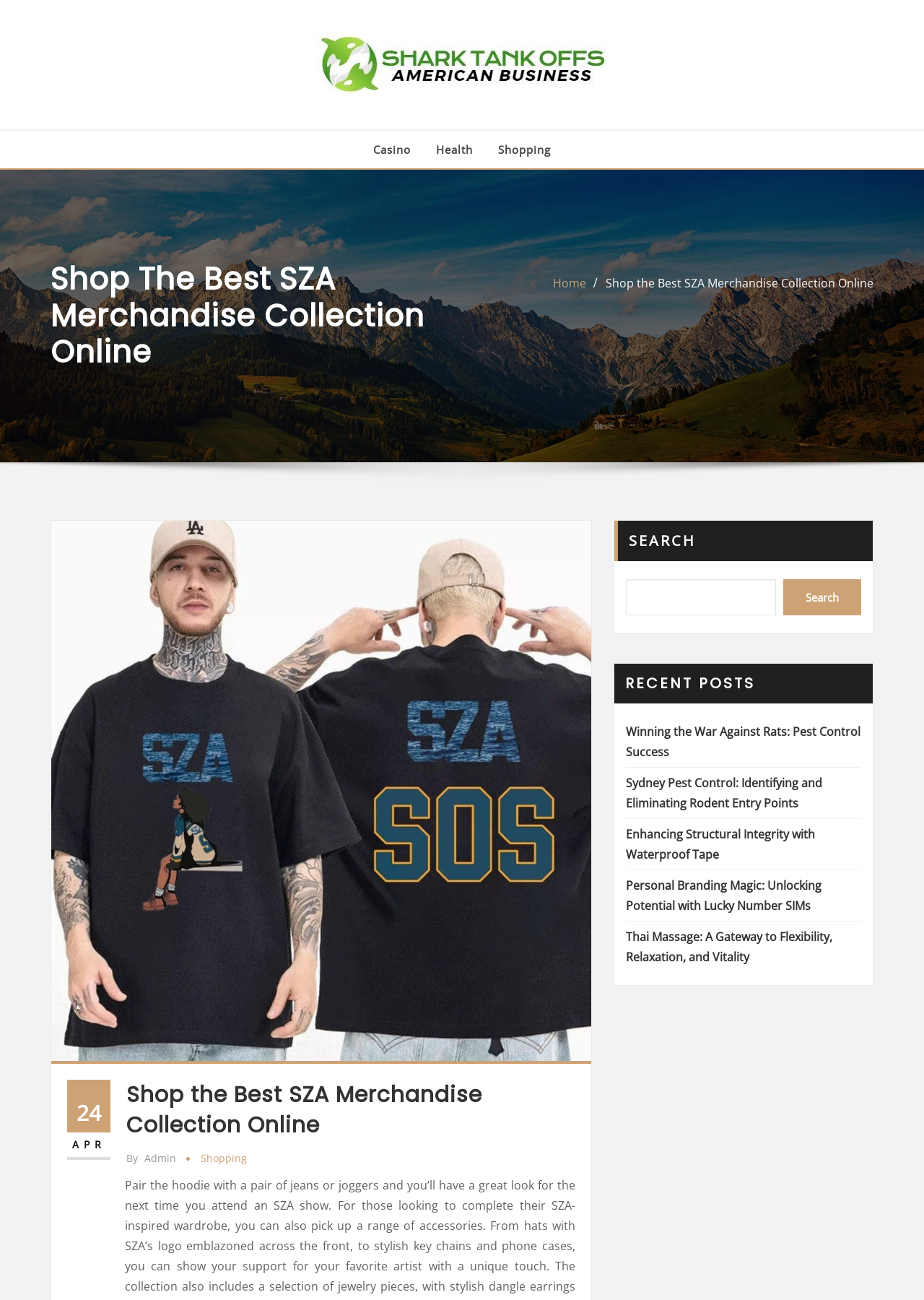Offer a detailed account of what is visible on the webpage.

This webpage is an online shopping platform focused on SZA merchandise, with a prominent heading "Shop The Best SZA Merchandise Collection Online" at the top. Below the heading, there are several links to different categories, including "Casino", "Health", "Shopping", and "Home", which are aligned horizontally and take up a significant portion of the top section.

To the right of these links, there is a large image with a caption "Shop the Best SZA Merchandise Collection Online", which occupies a significant portion of the page. Below this image, there is a search bar with a "SEARCH" label and a search button.

The page also features a section titled "RECENT POSTS", which lists several articles with titles such as "Winning the War Against Rats: Pest Control Success", "Sydney Pest Control: Identifying and Eliminating Rodent Entry Points", and "Thai Massage: A Gateway to Flexibility, Relaxation, and Vitality". These article links are stacked vertically and take up the majority of the page's content.

Additionally, there are several other links and elements scattered throughout the page, including a link to "Shark Tank Offs" at the top, a time stamp "24 APR", and a link to the author "By Admin". Overall, the page has a cluttered but organized layout, with a focus on showcasing SZA merchandise and related articles.